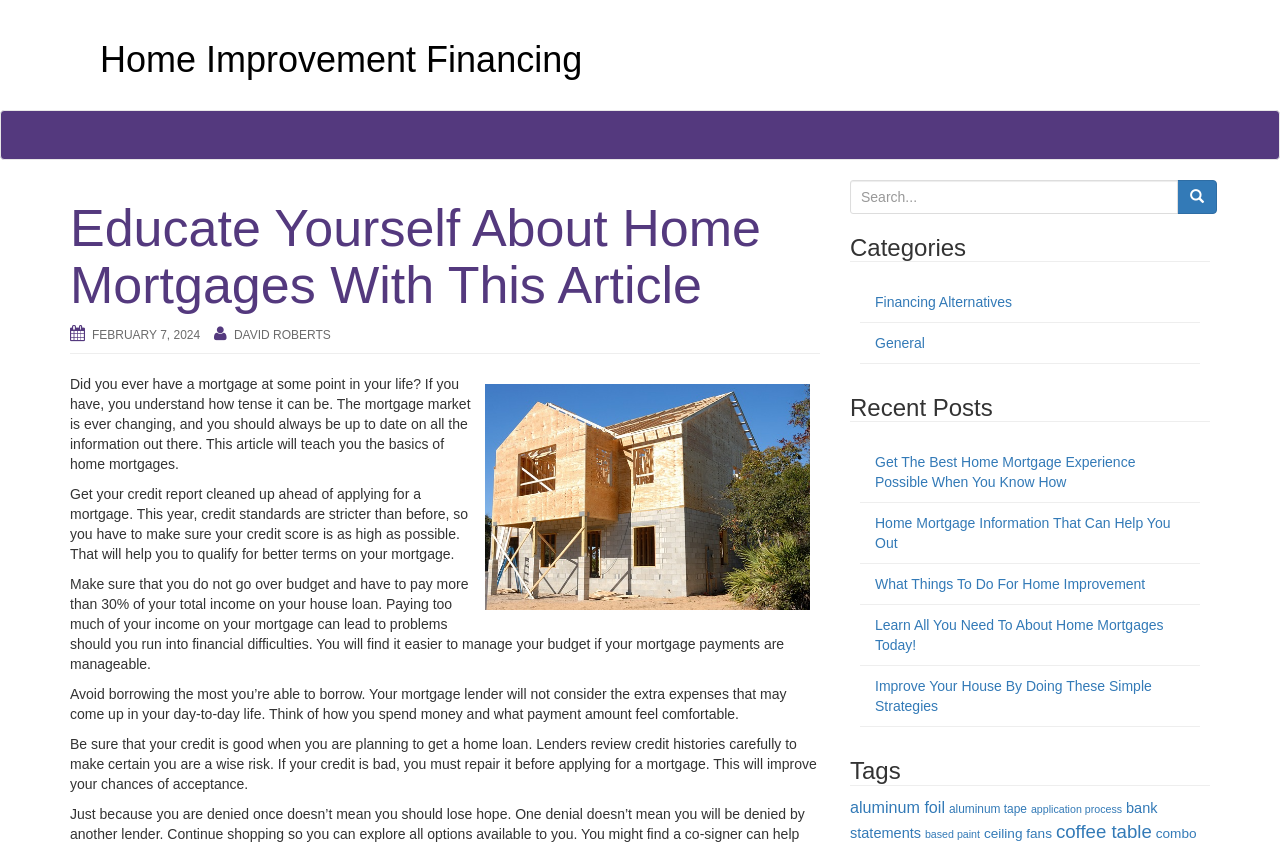Refer to the image and answer the question with as much detail as possible: What is the author of the current article?

The author of the current article can be found by looking at the link element with the text 'DAVID ROBERTS' which is located below the heading 'Educate Yourself About Home Mortgages With This Article'.